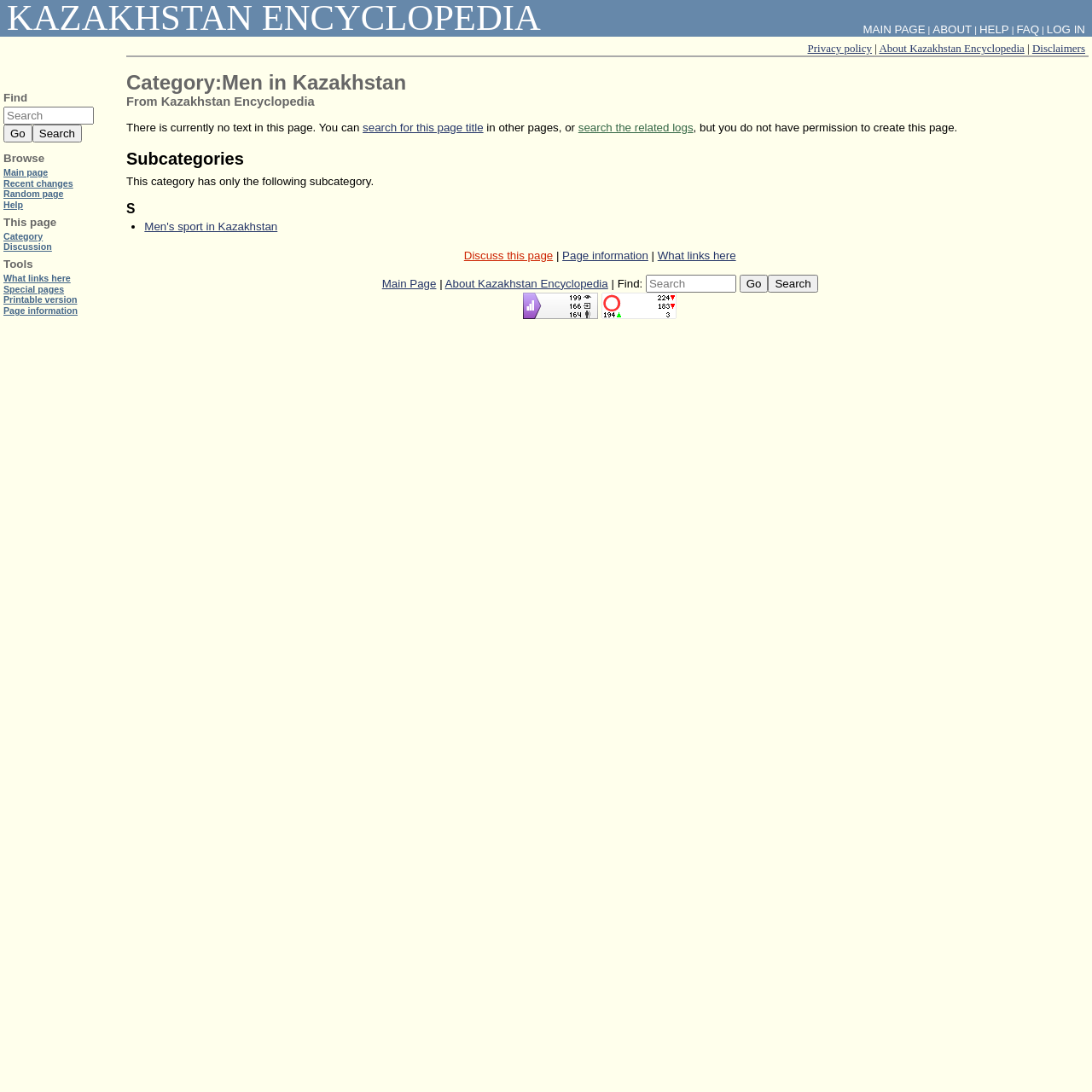Determine the bounding box coordinates of the clickable element to complete this instruction: "Discuss this page". Provide the coordinates in the format of four float numbers between 0 and 1, [left, top, right, bottom].

[0.425, 0.228, 0.506, 0.239]